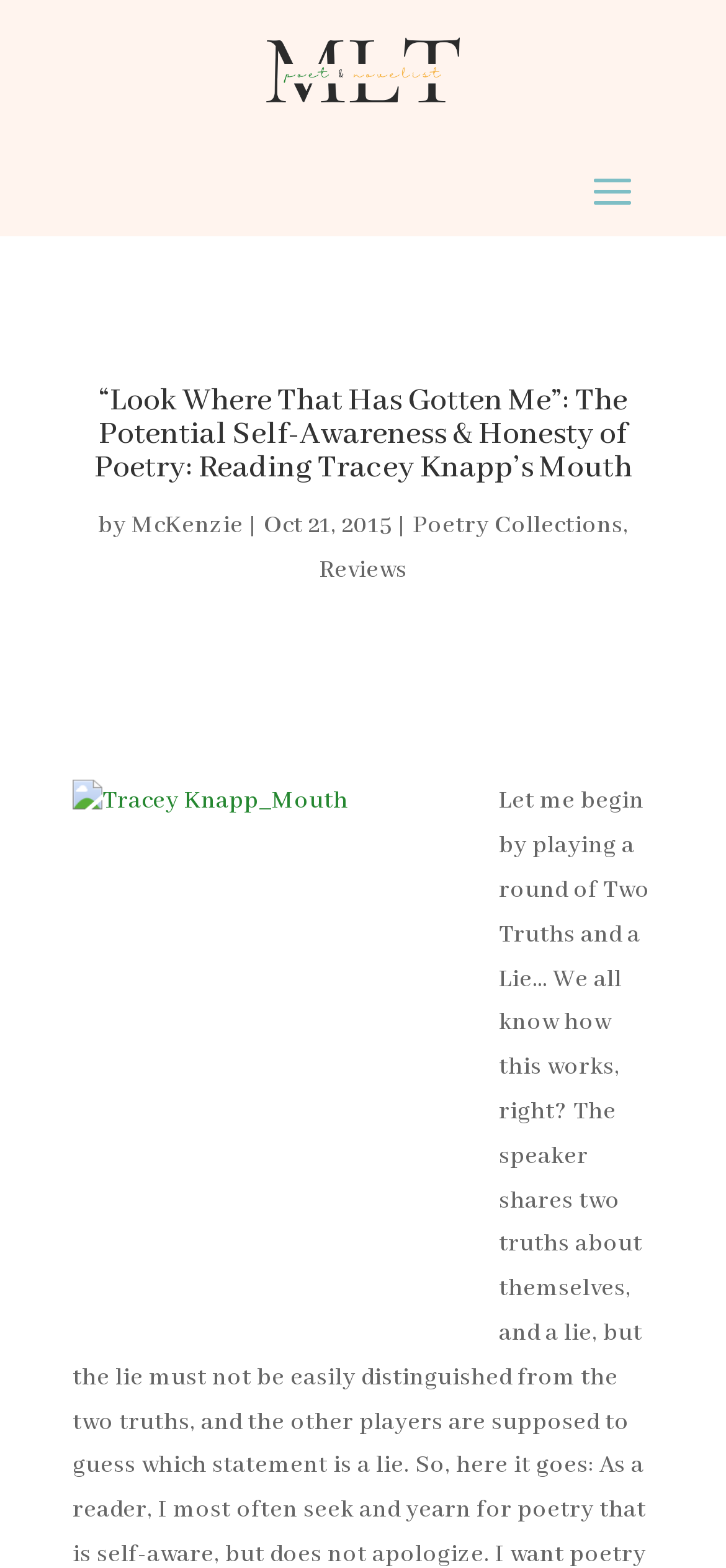Answer the question below with a single word or a brief phrase: 
What is the date of the article?

Oct 21, 2015